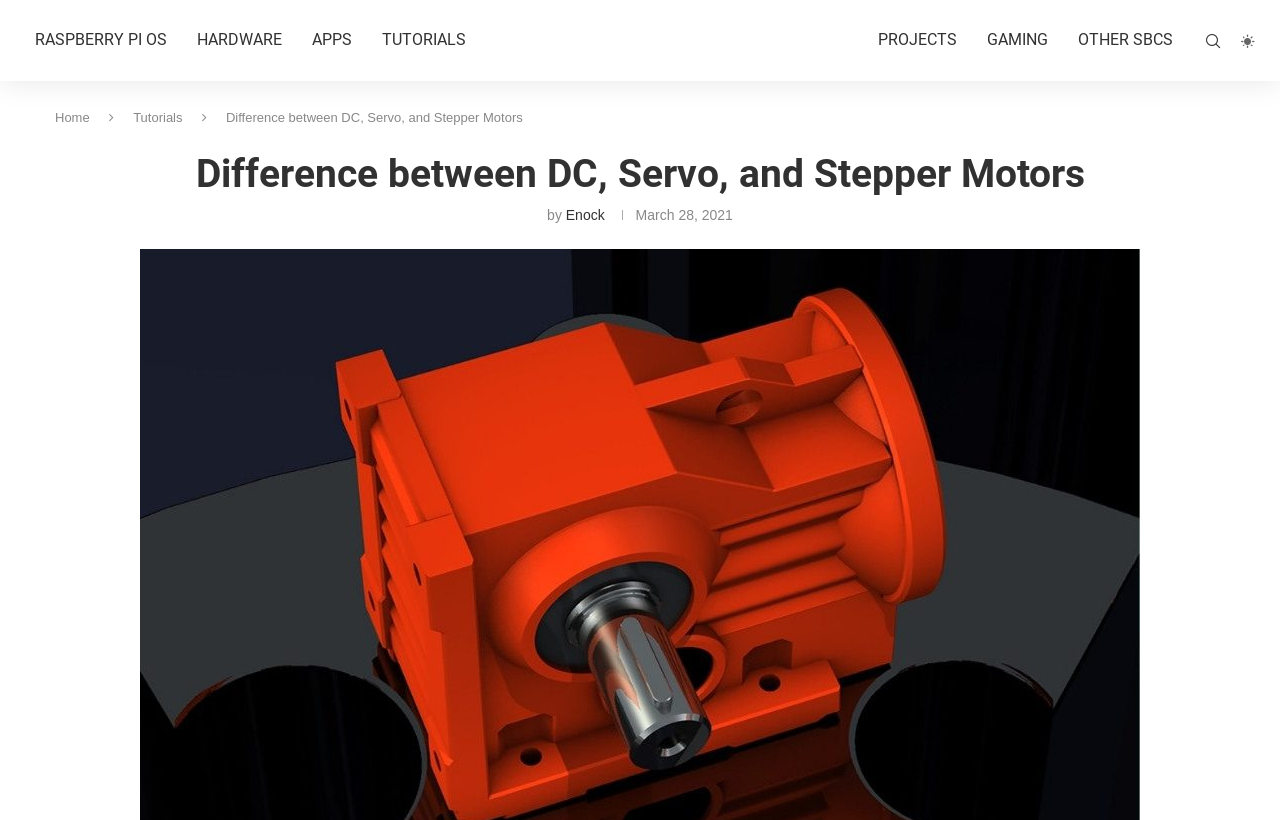Determine the bounding box for the UI element that matches this description: "Other SBCs".

[0.83, 0.0, 0.928, 0.099]